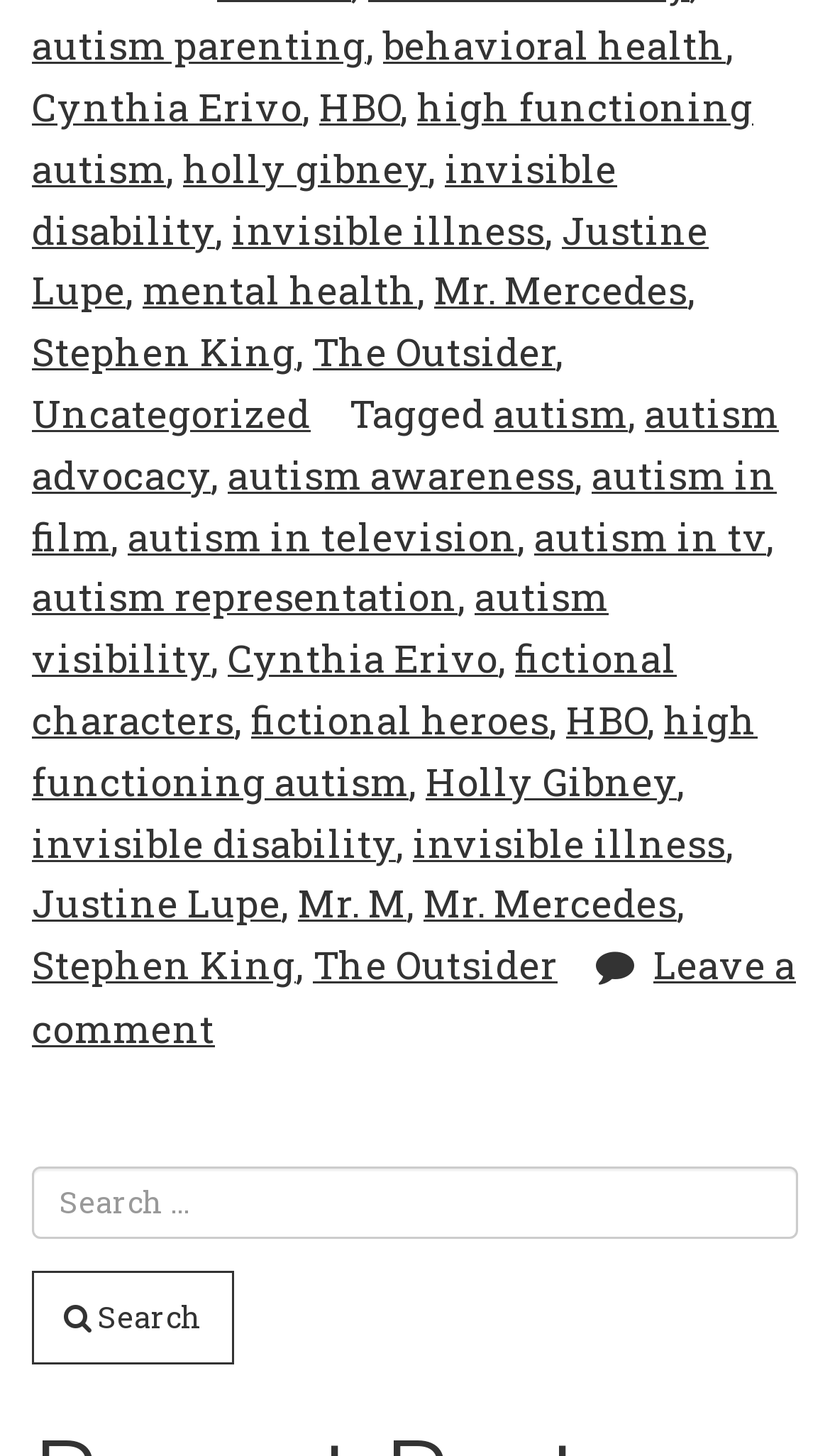Please find the bounding box coordinates of the clickable region needed to complete the following instruction: "Read about high functioning autism". The bounding box coordinates must consist of four float numbers between 0 and 1, i.e., [left, top, right, bottom].

[0.038, 0.056, 0.908, 0.133]